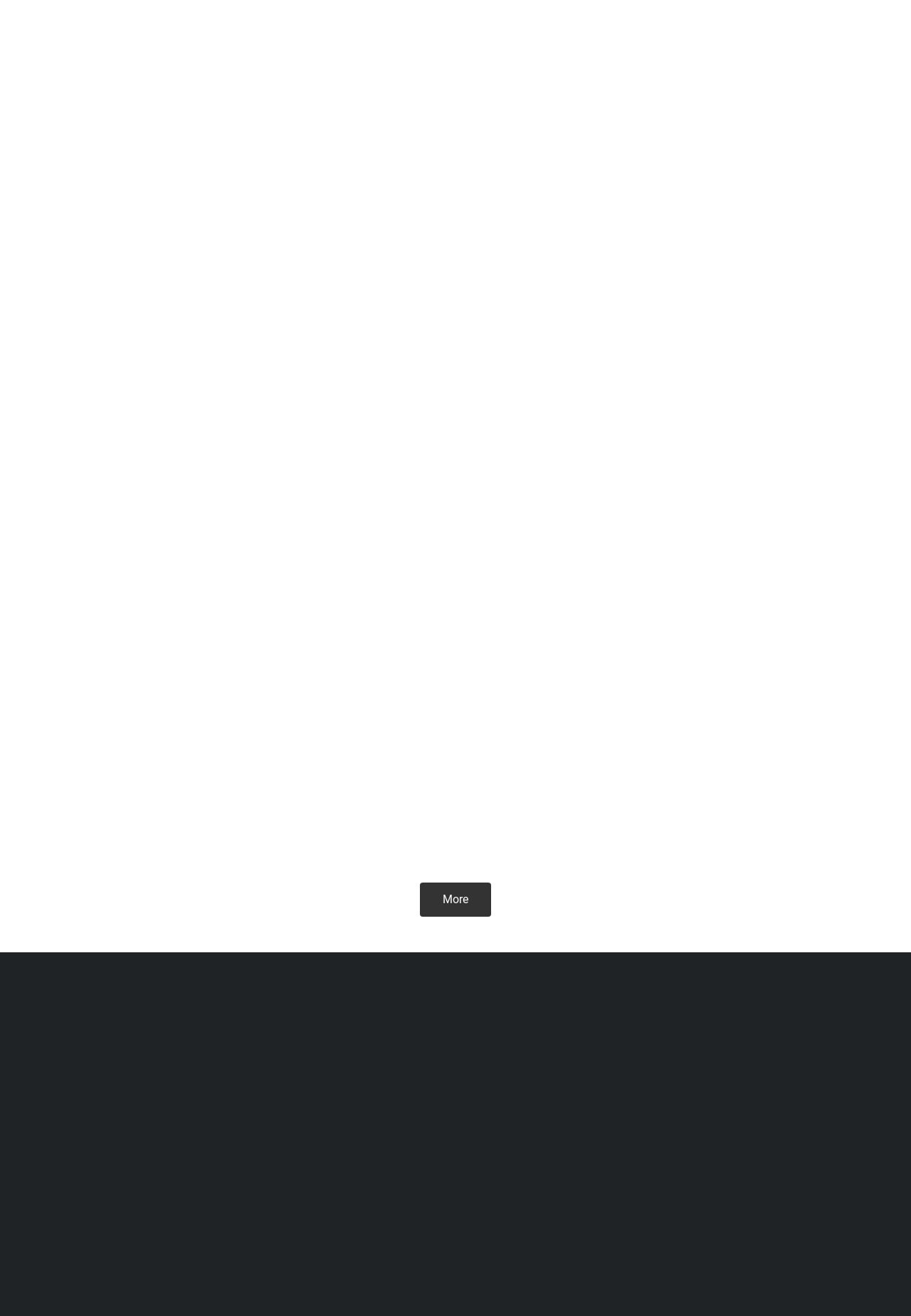Please identify the bounding box coordinates of where to click in order to follow the instruction: "Click the More link".

[0.461, 0.671, 0.539, 0.697]